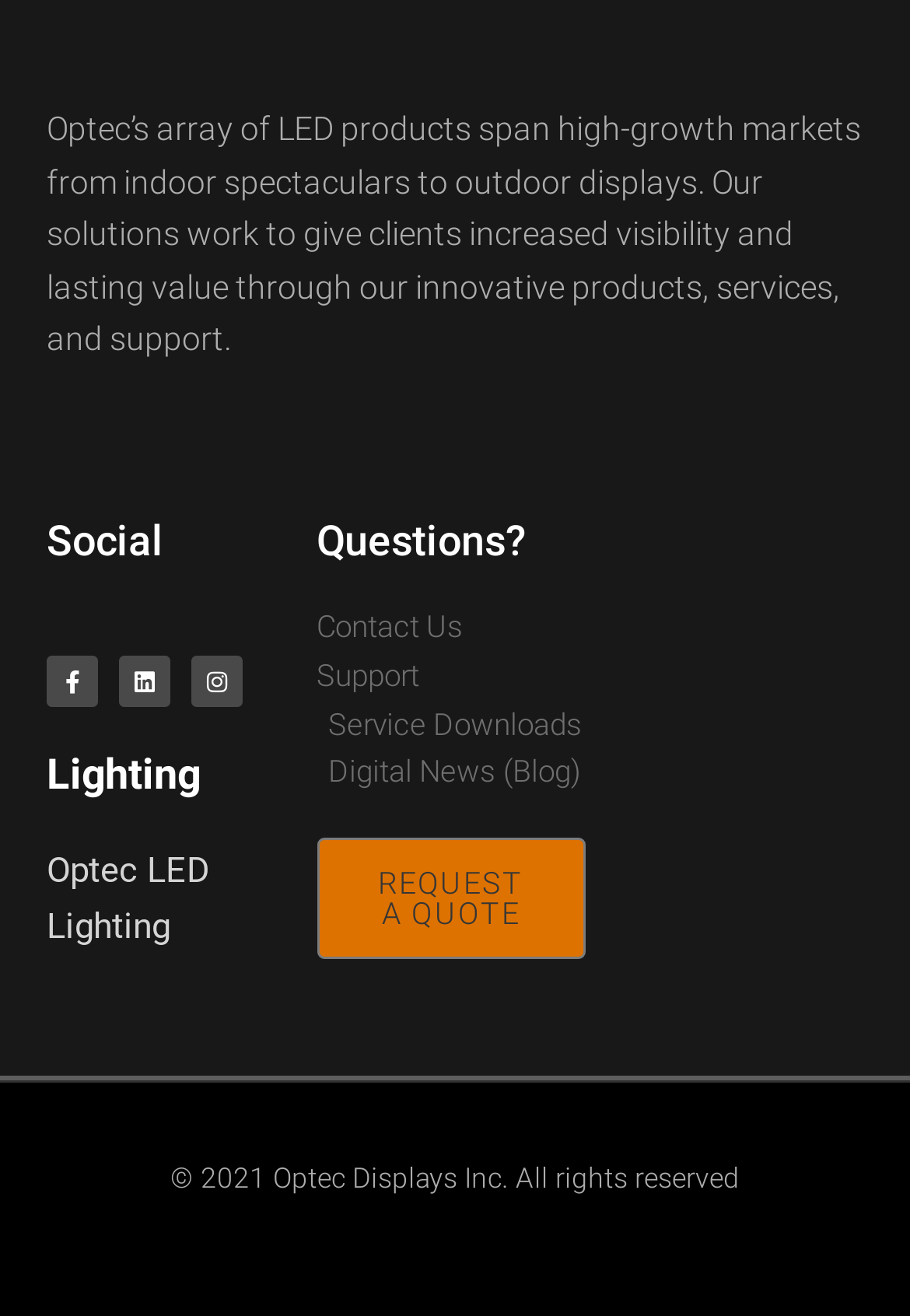Answer the following inquiry with a single word or phrase:
What is the purpose of Optec's products?

Increased visibility and lasting value